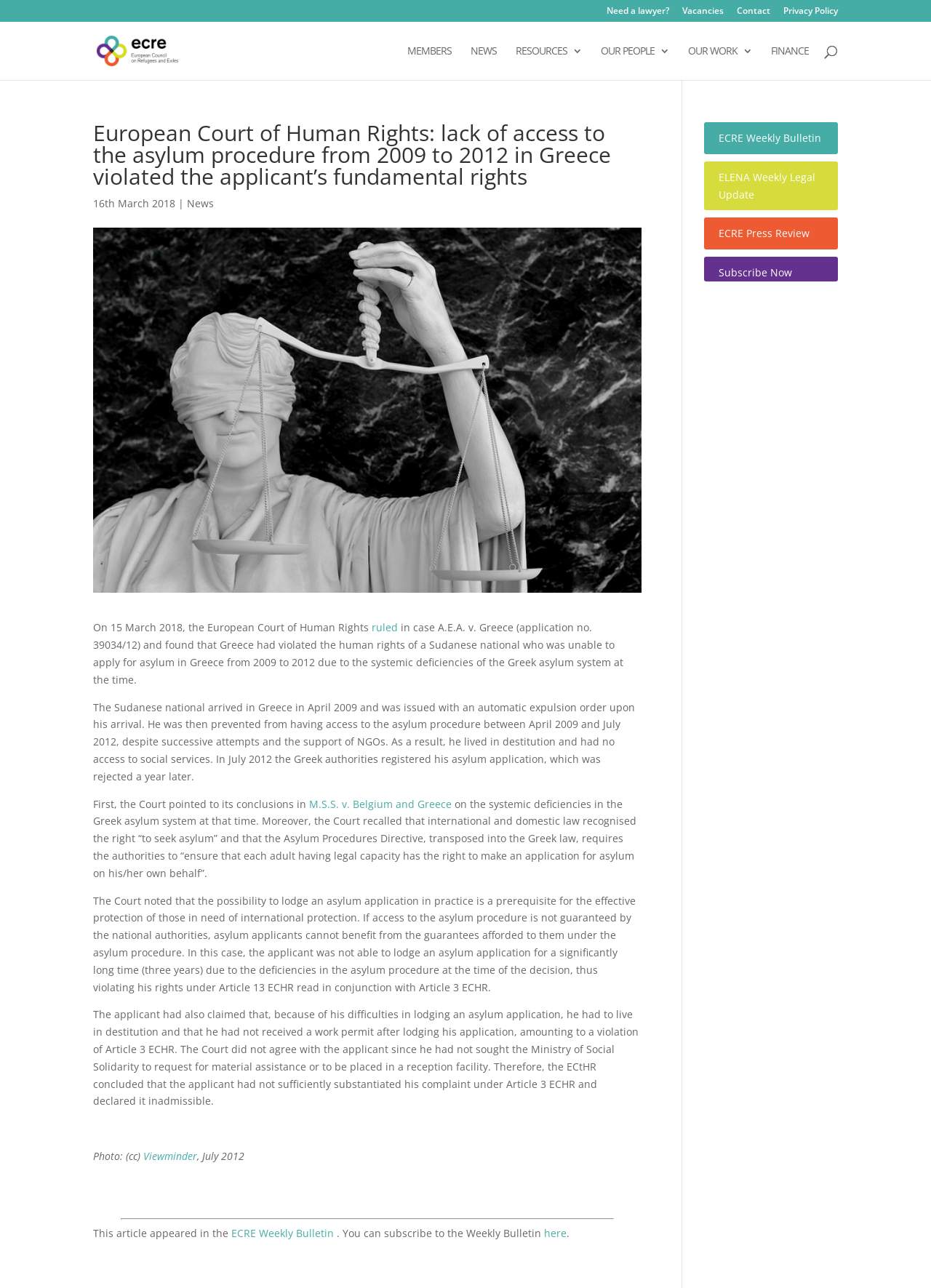Given the element description, predict the bounding box coordinates in the format (top-left x, top-left y, bottom-right x, bottom-right y), using floating point numbers between 0 and 1: Viewminder

[0.154, 0.892, 0.212, 0.903]